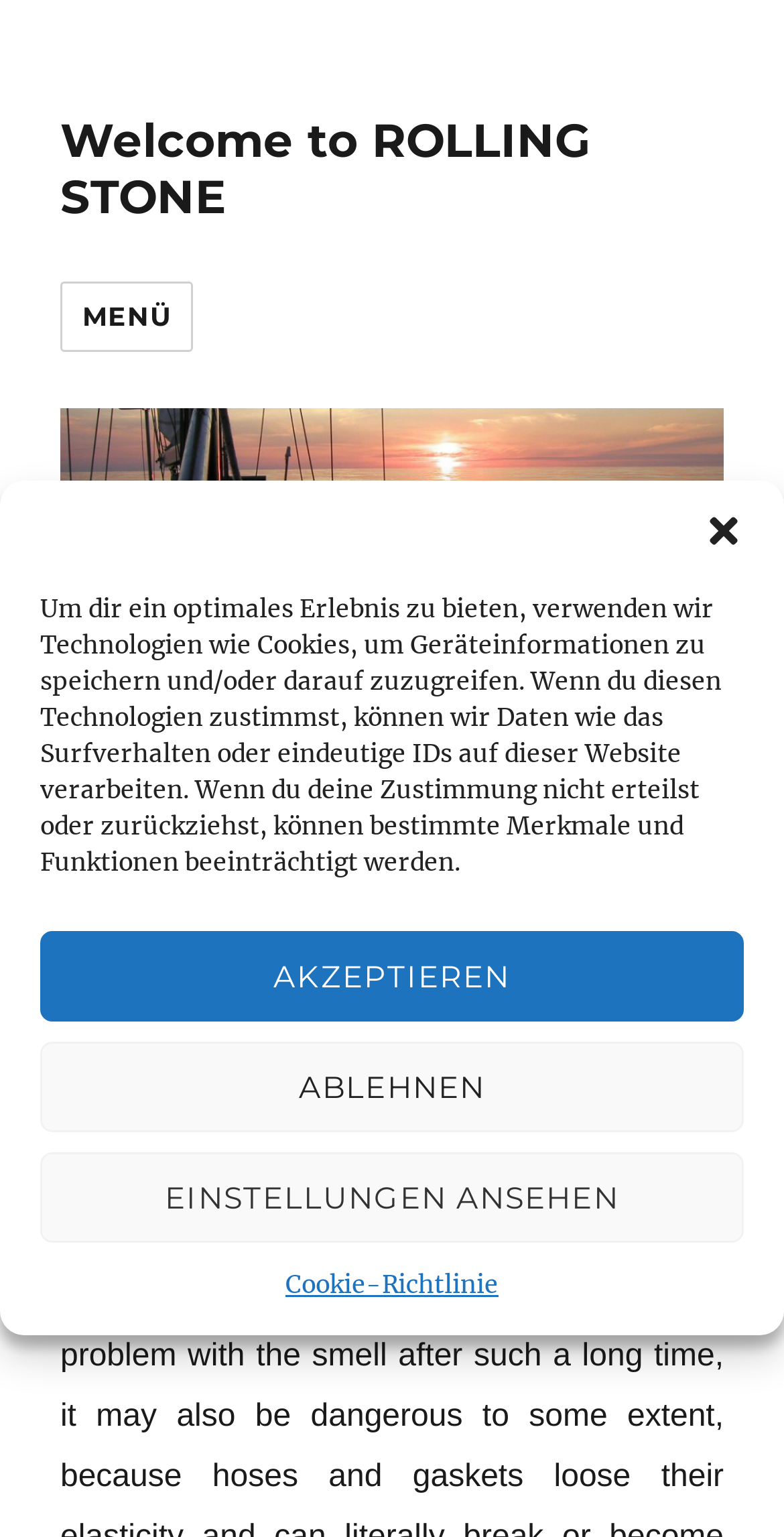Based on the description "aria-label="Dialog schließen"", find the bounding box of the specified UI element.

[0.897, 0.332, 0.949, 0.358]